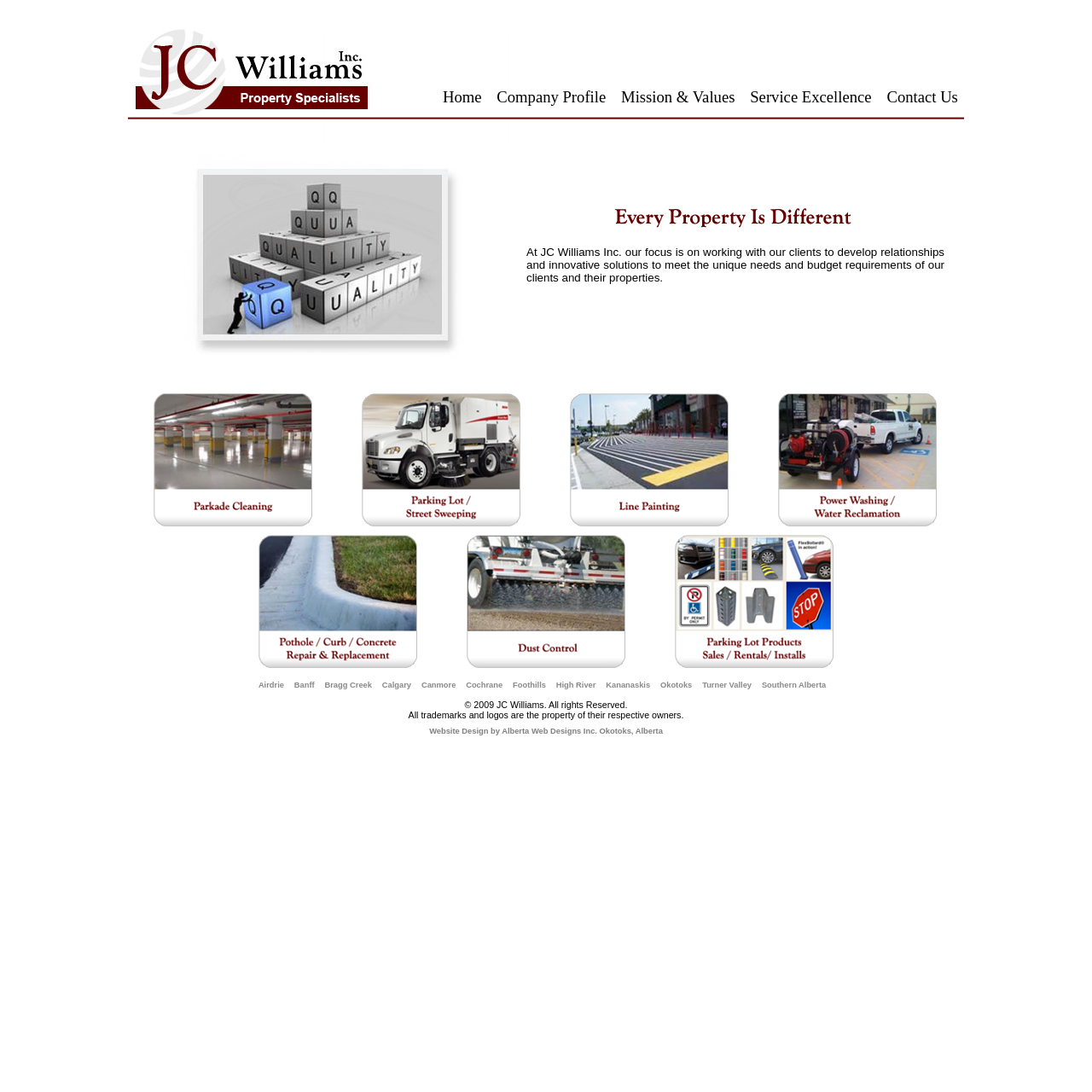Bounding box coordinates are specified in the format (top-left x, top-left y, bottom-right x, bottom-right y). All values are floating point numbers bounded between 0 and 1. Please provide the bounding box coordinate of the region this sentence describes: Service Excellence

[0.687, 0.08, 0.798, 0.097]